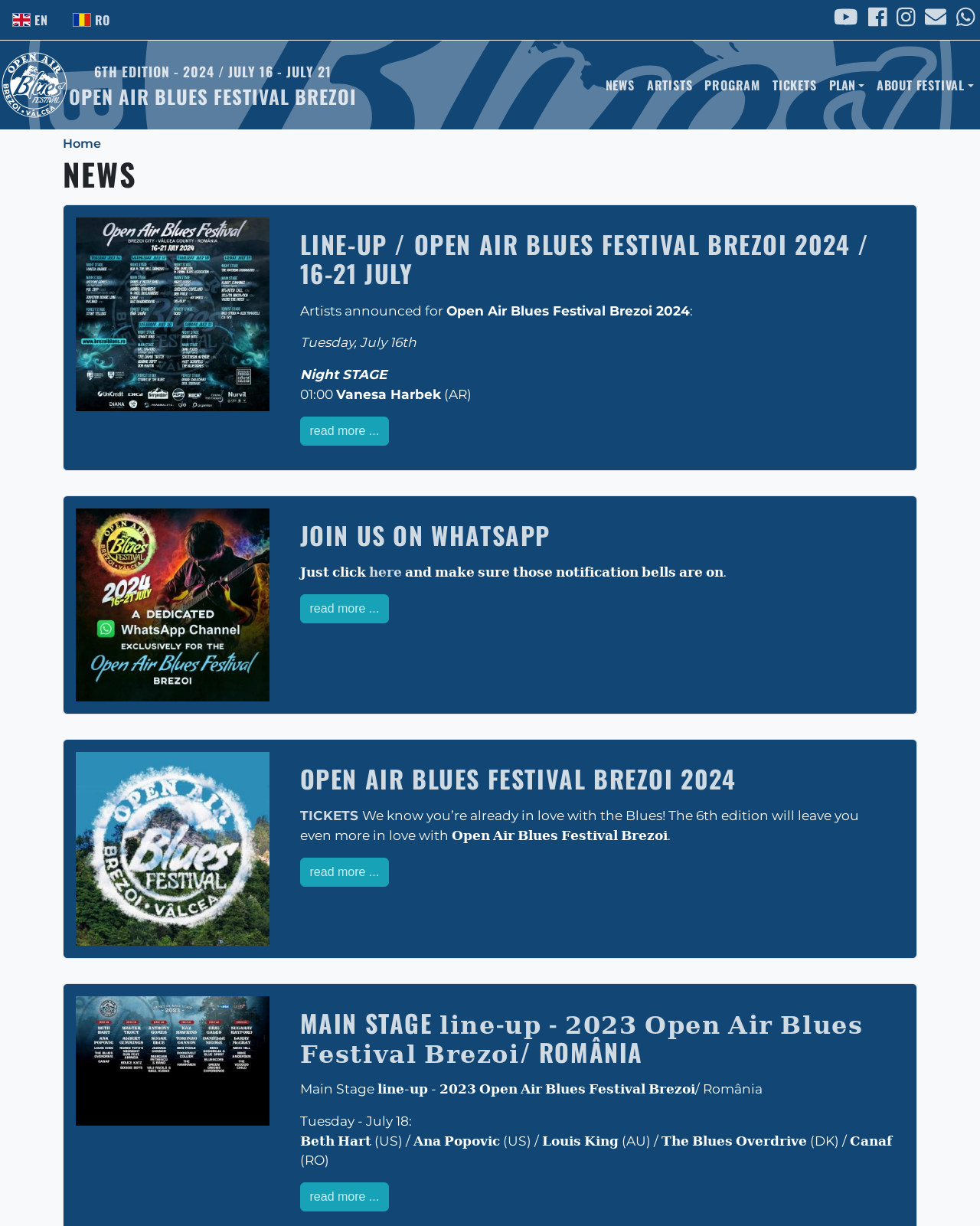Please find the bounding box coordinates (top-left x, top-left y, bottom-right x, bottom-right y) in the screenshot for the UI element described as follows: parent_node: +91 name="mobile_without_isd"

None